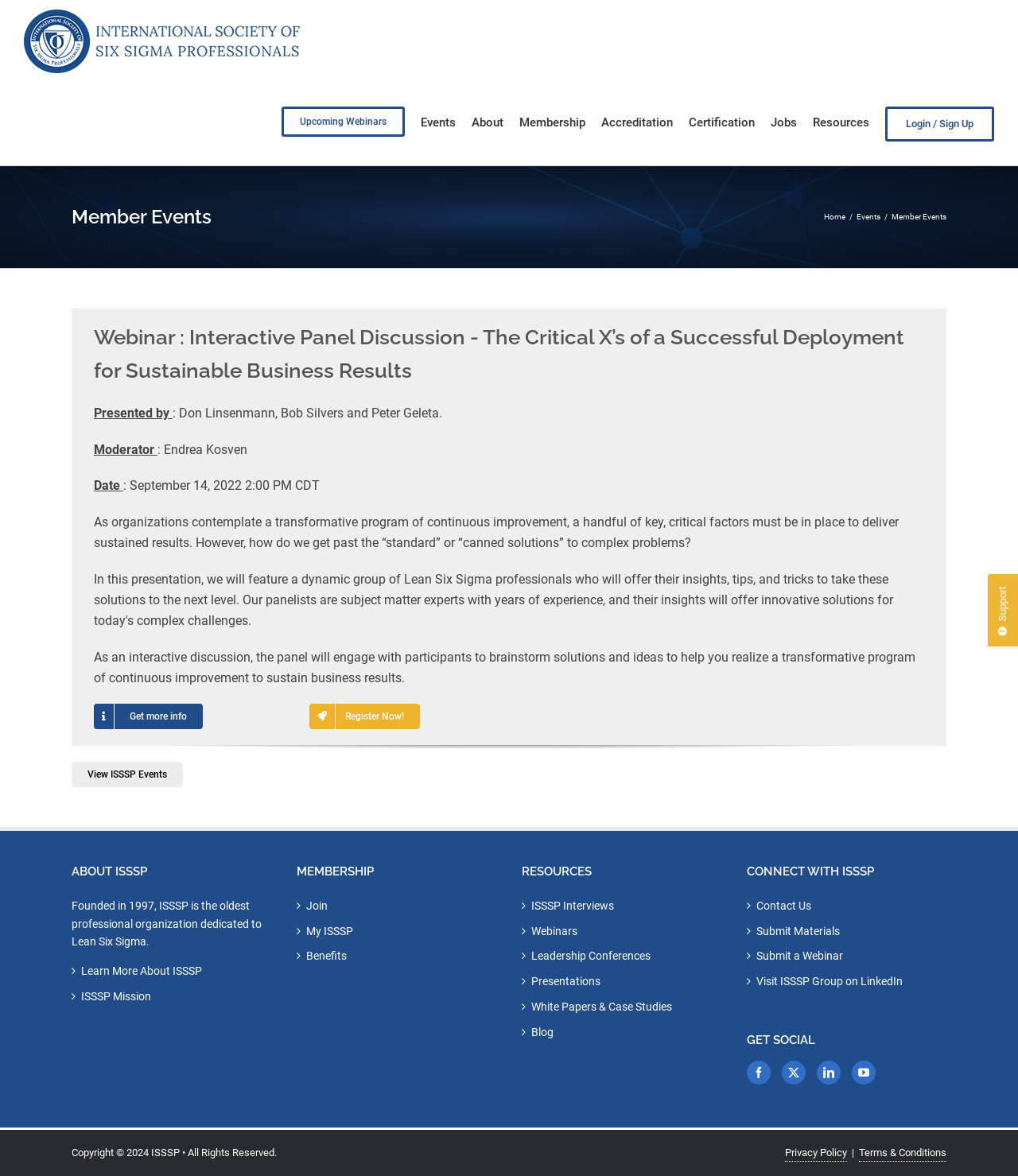Please identify the bounding box coordinates of the clickable element to fulfill the following instruction: "Learn more about ISSSP". The coordinates should be four float numbers between 0 and 1, i.e., [left, top, right, bottom].

[0.08, 0.818, 0.198, 0.834]